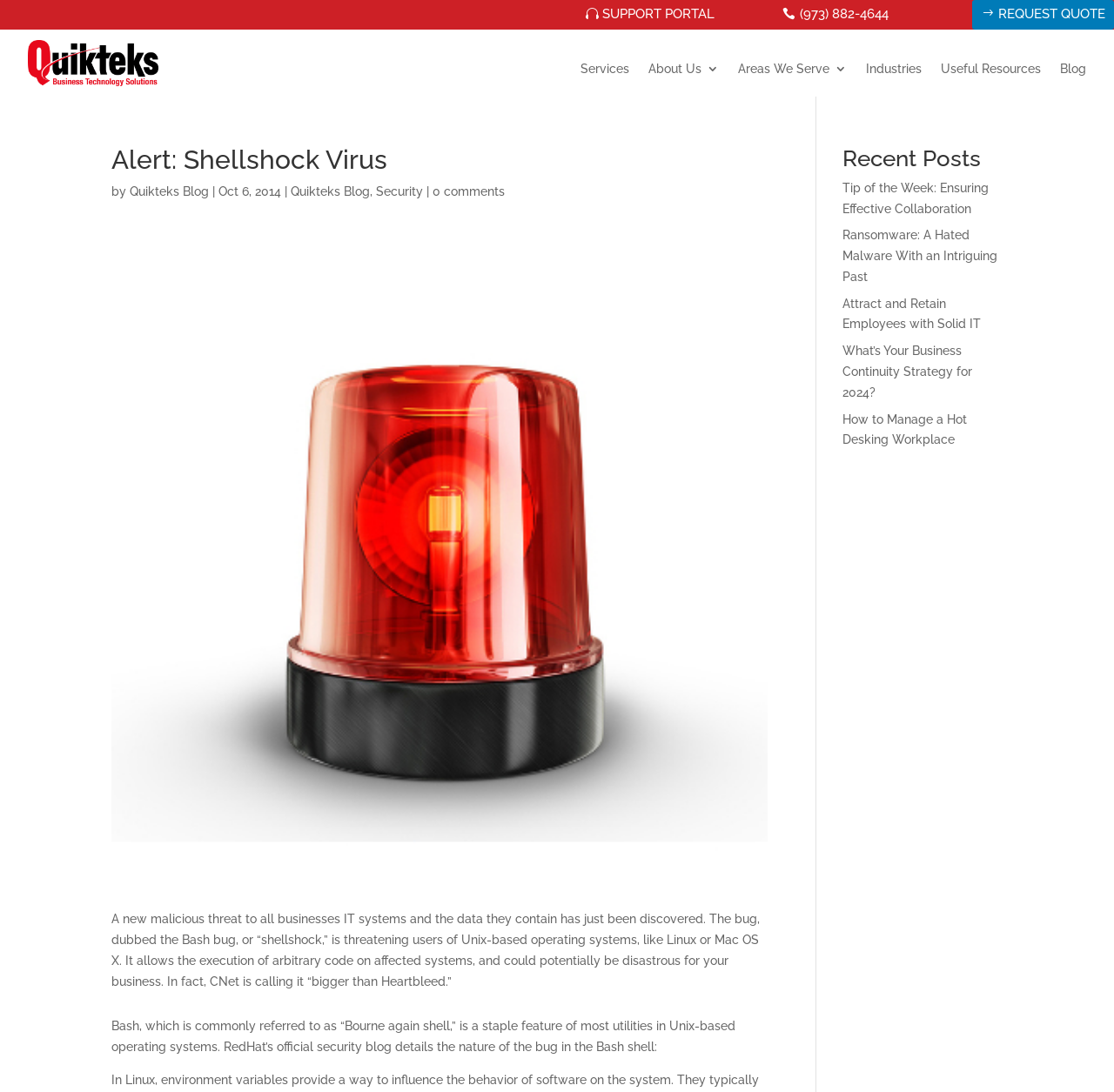Explain the features and main sections of the webpage comprehensively.

The webpage is about a malicious threat to businesses' IT systems, specifically the "Shellshock" virus. At the top of the page, there are three links: "SUPPORT PORTAL", "(973) 882-4644", and "REQUEST QUOTE", aligned horizontally. To the left of these links is the Quikteks logo, which is an image. Below the logo, there are five links: "Services", "About Us 3", "Areas We Serve 3", "Industries", and "Useful Resources", also aligned horizontally.

The main content of the page is divided into two sections. The first section has a heading "Alert: Shellshock Virus" and a subheading "by Quikteks Blog | Oct 6, 2014". Below the subheading, there are two links: "Quikteks Blog" and "Security", separated by a vertical bar. To the right of these links, there is a link "0 comments". Above the text, there is an image of an alert light.

The main text of the first section explains the Shellshock virus, describing it as a malicious threat to businesses' IT systems and data. It mentions that the bug allows the execution of arbitrary code on affected systems and could be disastrous for businesses.

The second section has a heading "Recent Posts" and lists five links to recent blog posts, including "Tip of the Week: Ensuring Effective Collaboration", "Ransomware: A Hated Malware With an Intriguing Past", and others. These links are aligned vertically and take up the right side of the page.